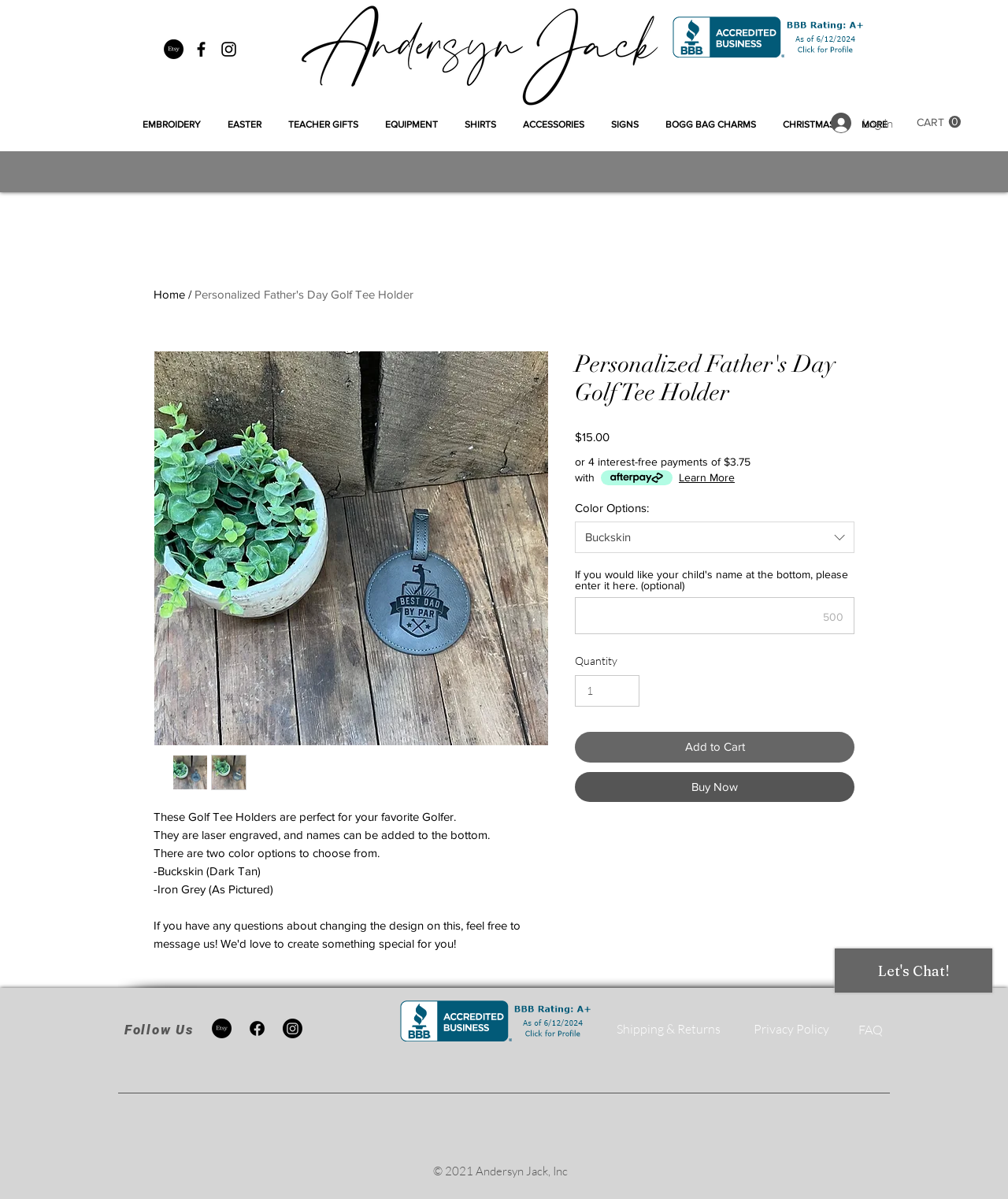Locate the bounding box coordinates of the area you need to click to fulfill this instruction: 'Search for something'. The coordinates must be in the form of four float numbers ranging from 0 to 1: [left, top, right, bottom].

None